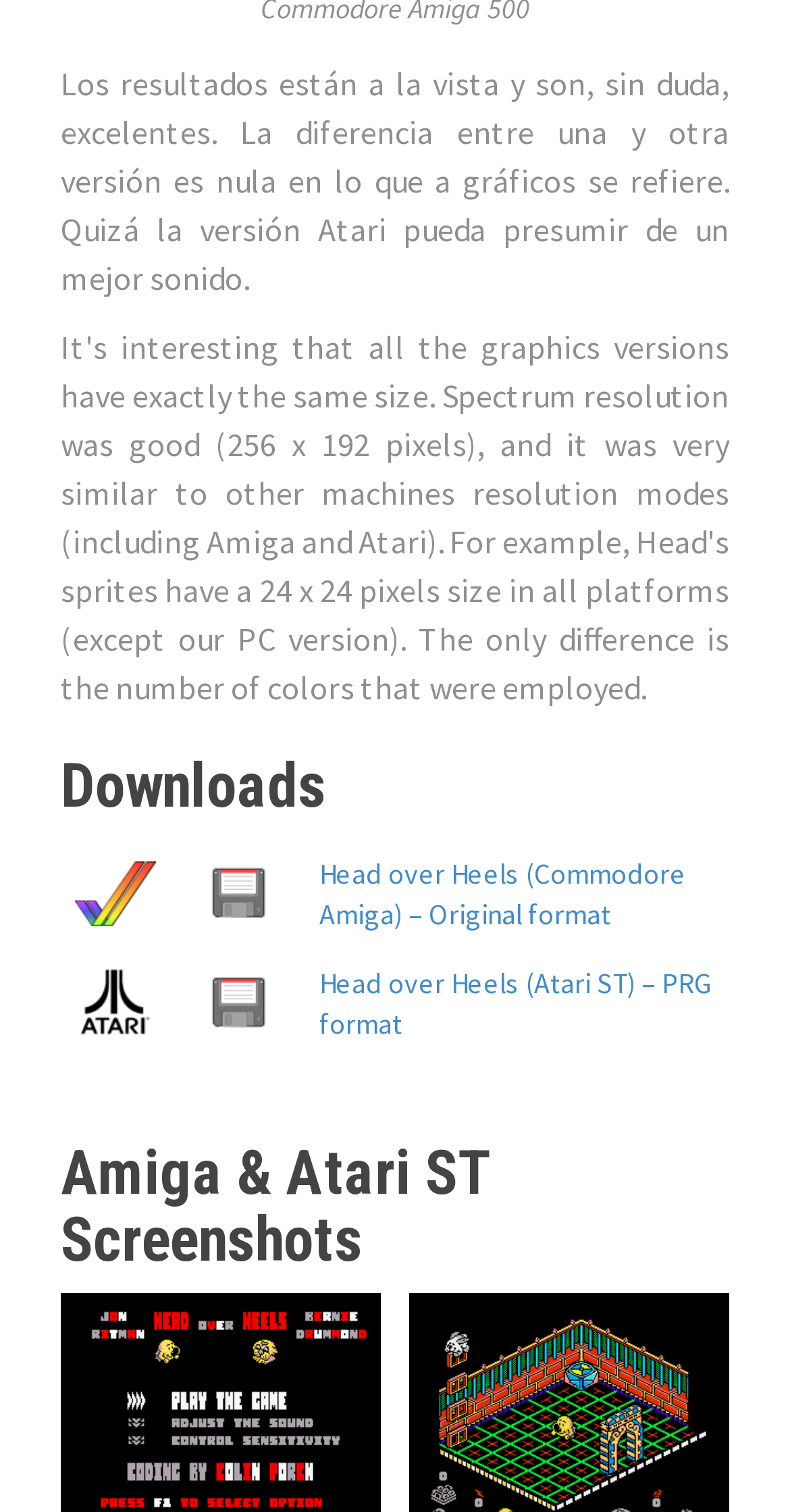What is the format of the Atari ST download?
Using the image, provide a concise answer in one word or a short phrase.

PRG format